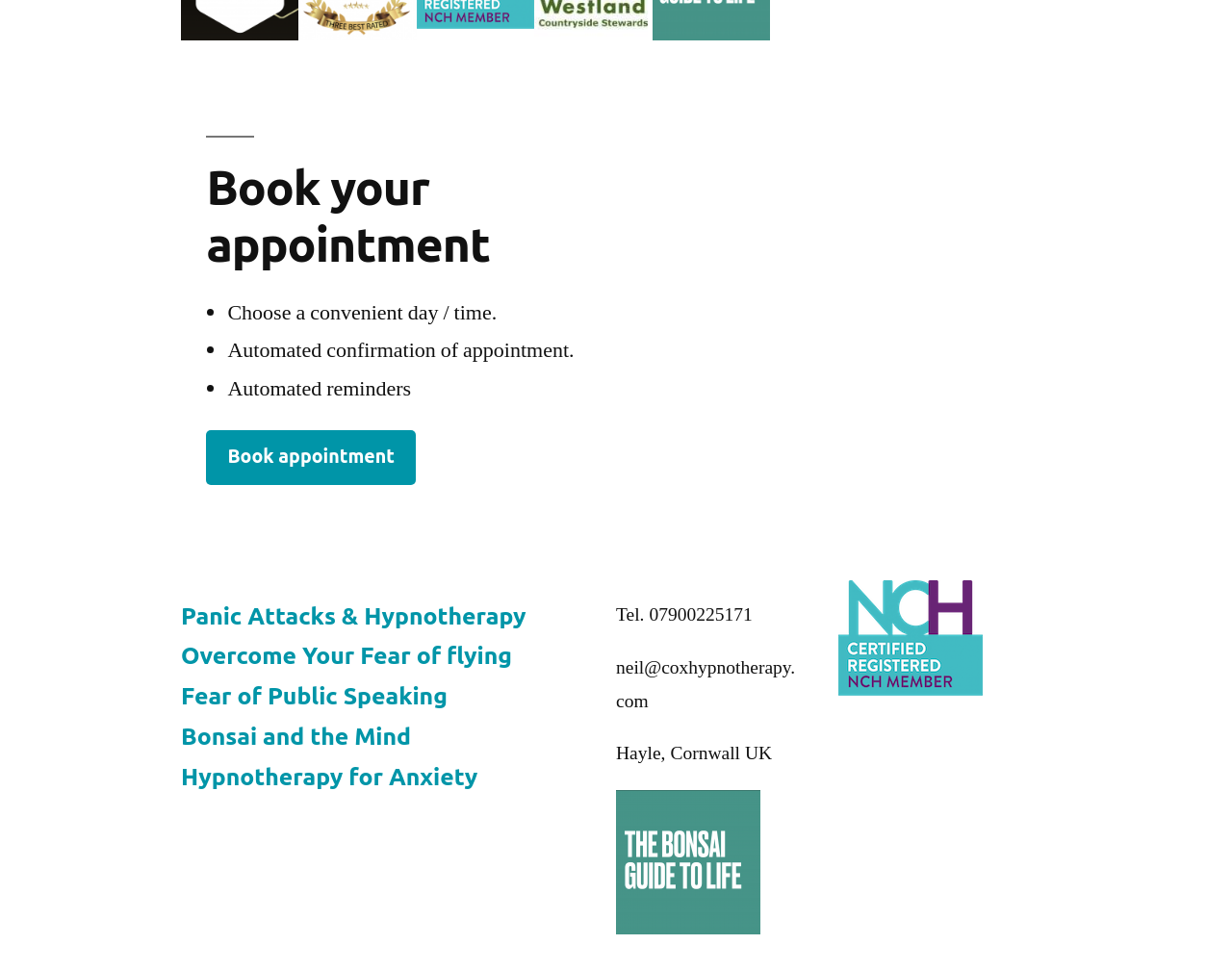Please respond to the question using a single word or phrase:
What is the contact phone number?

07900225171